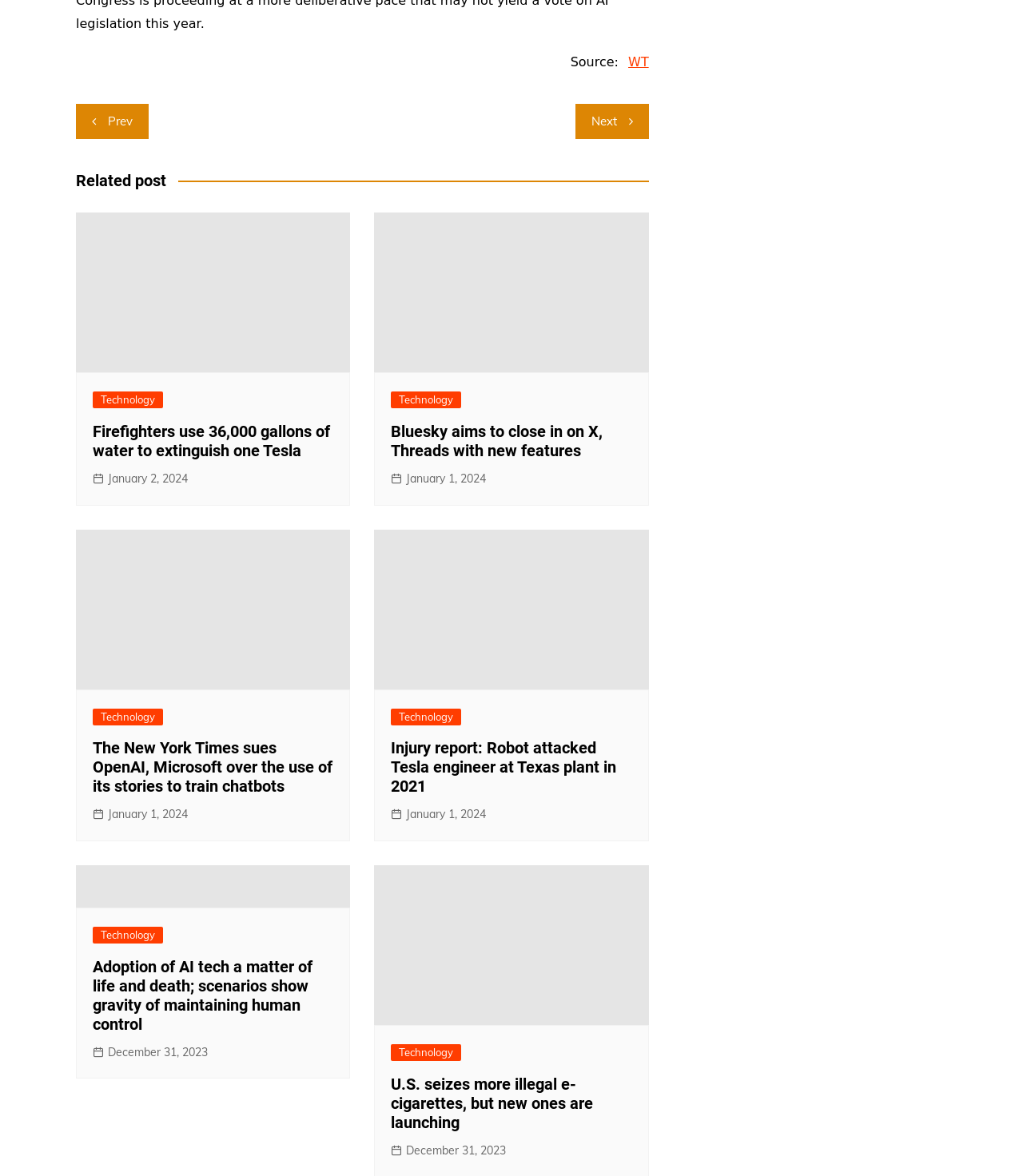What is the date of the post 'Bluesky aims to close in on X, Threads with new features'?
Give a thorough and detailed response to the question.

I found the link 'Bluesky aims to close in on X, Threads with new features' and its corresponding time element with the text 'January 1, 2024'.